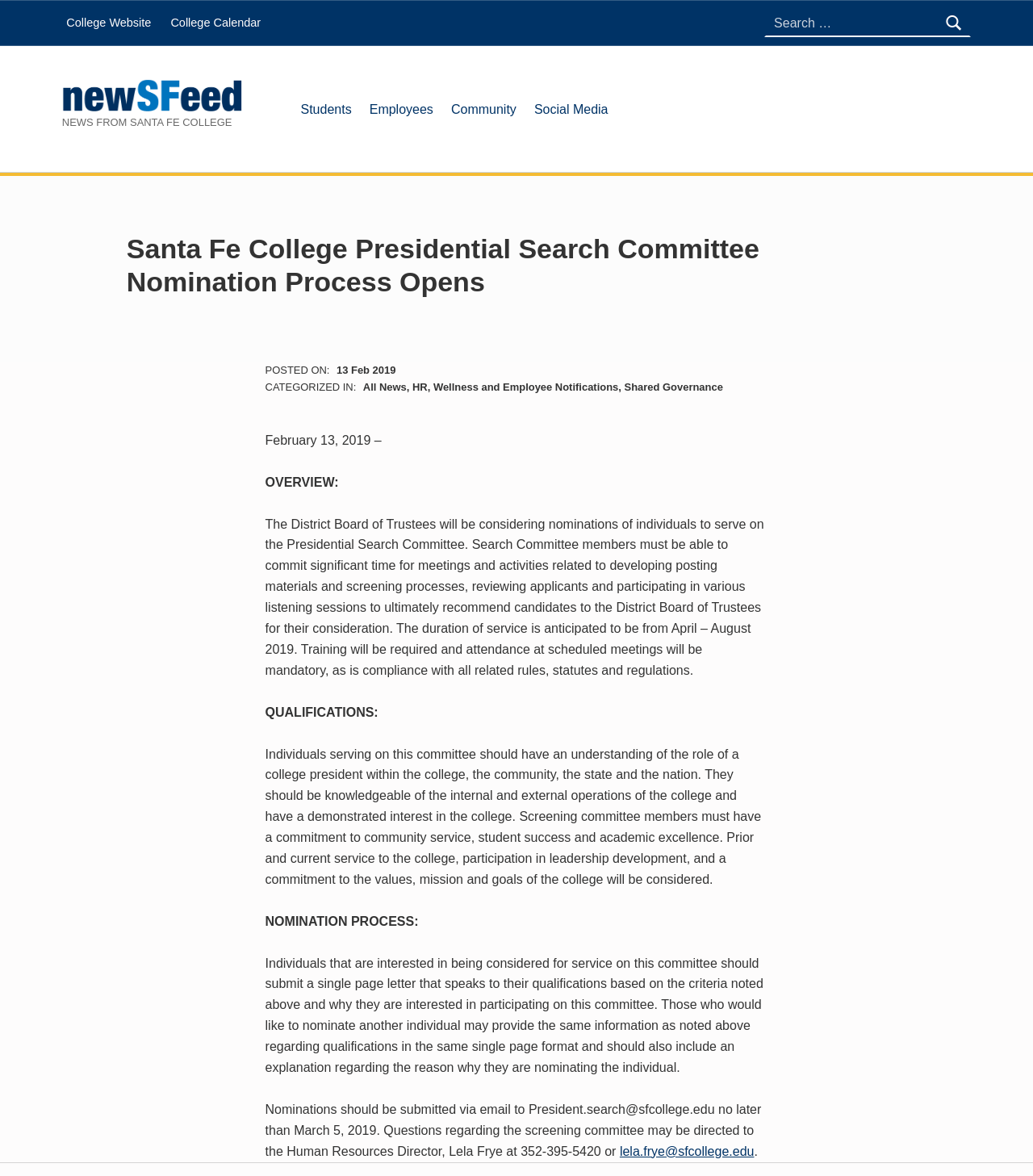Describe every aspect of the webpage comprehensively.

The webpage is about the Santa Fe College Presidential Search Committee Nomination Process. At the top, there is a heading with the title of the webpage. Below it, there is a navigation menu with links to "Students", "Employees", "Community", and "Social Media". To the right of the navigation menu, there is a search bar with a search button.

On the left side of the page, there is a section with links to the "College Website" and "College Calendar". Below this section, there is a heading that says "Introduction". Next to it, there is a longer heading that repeats the title of the webpage.

The main content of the page is an article that provides information about the Presidential Search Committee Nomination Process. The article is divided into sections, including "OVERVIEW", "QUALIFICATIONS", "NOMINATION PROCESS", and others. Each section has a heading and a block of text that provides detailed information about the topic.

At the top of the article, there is a line that says "POSTED ON: 13 Feb 2019" and categorizes the article under "All News", "HR, Wellness and Employee Notifications", and "Shared Governance". The article also has a footer section with links to the college's website and email address.

Throughout the article, there are no images, but there are links to external websites and email addresses. The overall layout of the page is clean and easy to read, with clear headings and concise text.